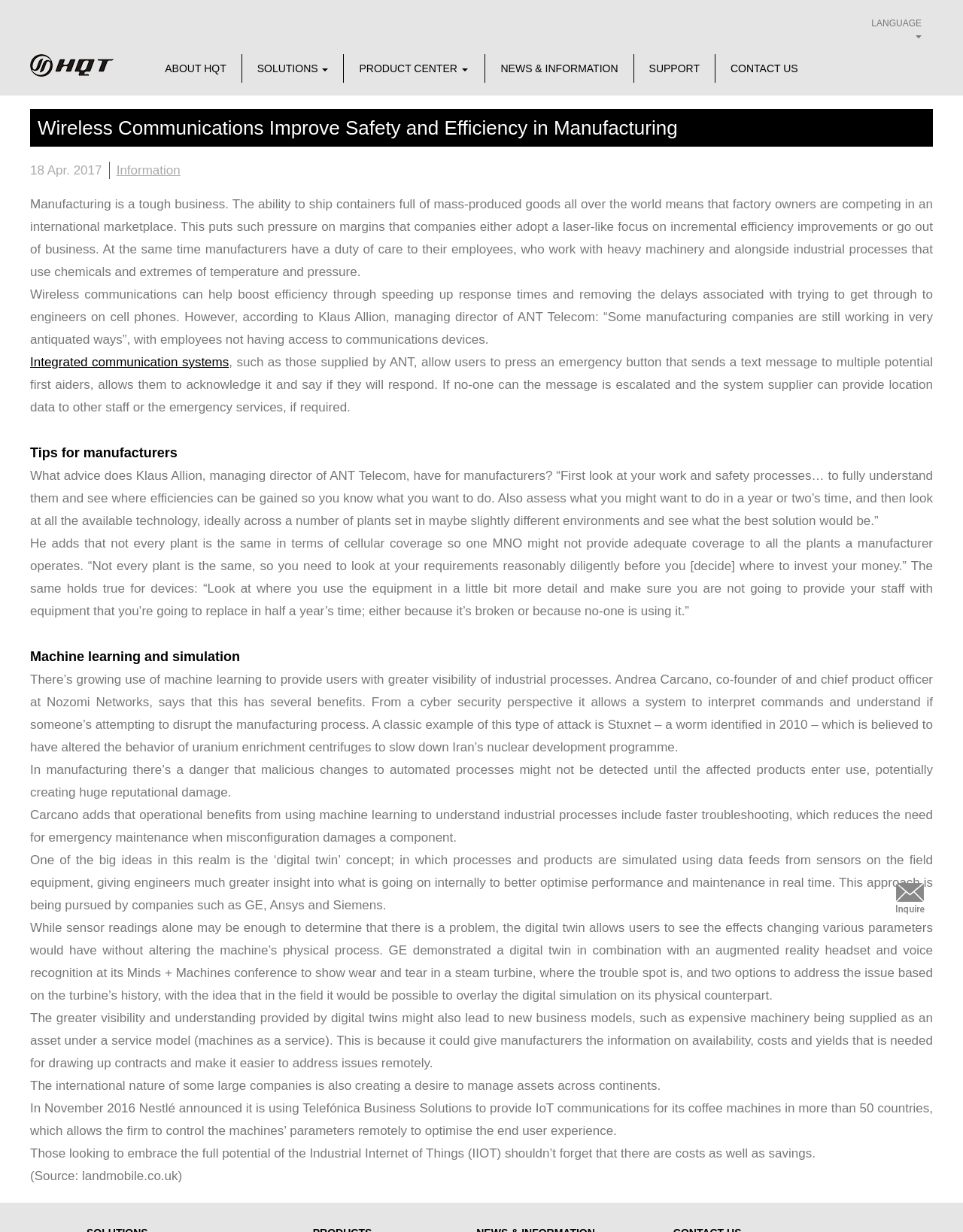Locate the bounding box coordinates of the element that needs to be clicked to carry out the instruction: "Click on the 'inquire' button". The coordinates should be given as four float numbers ranging from 0 to 1, i.e., [left, top, right, bottom].

[0.914, 0.711, 0.977, 0.748]